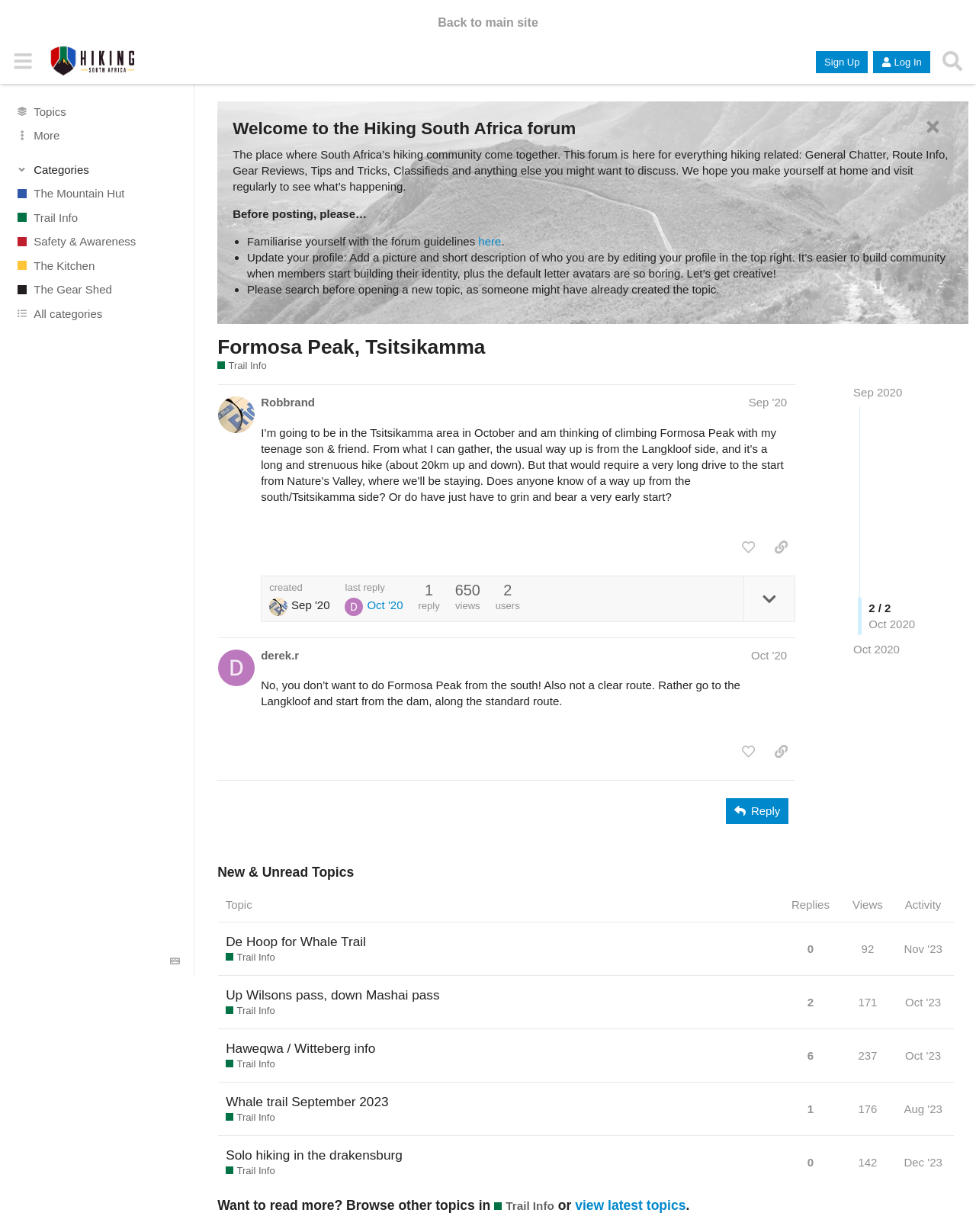Pinpoint the bounding box coordinates of the area that should be clicked to complete the following instruction: "Click on the 'Reply' button". The coordinates must be given as four float numbers between 0 and 1, i.e., [left, top, right, bottom].

[0.744, 0.648, 0.808, 0.669]